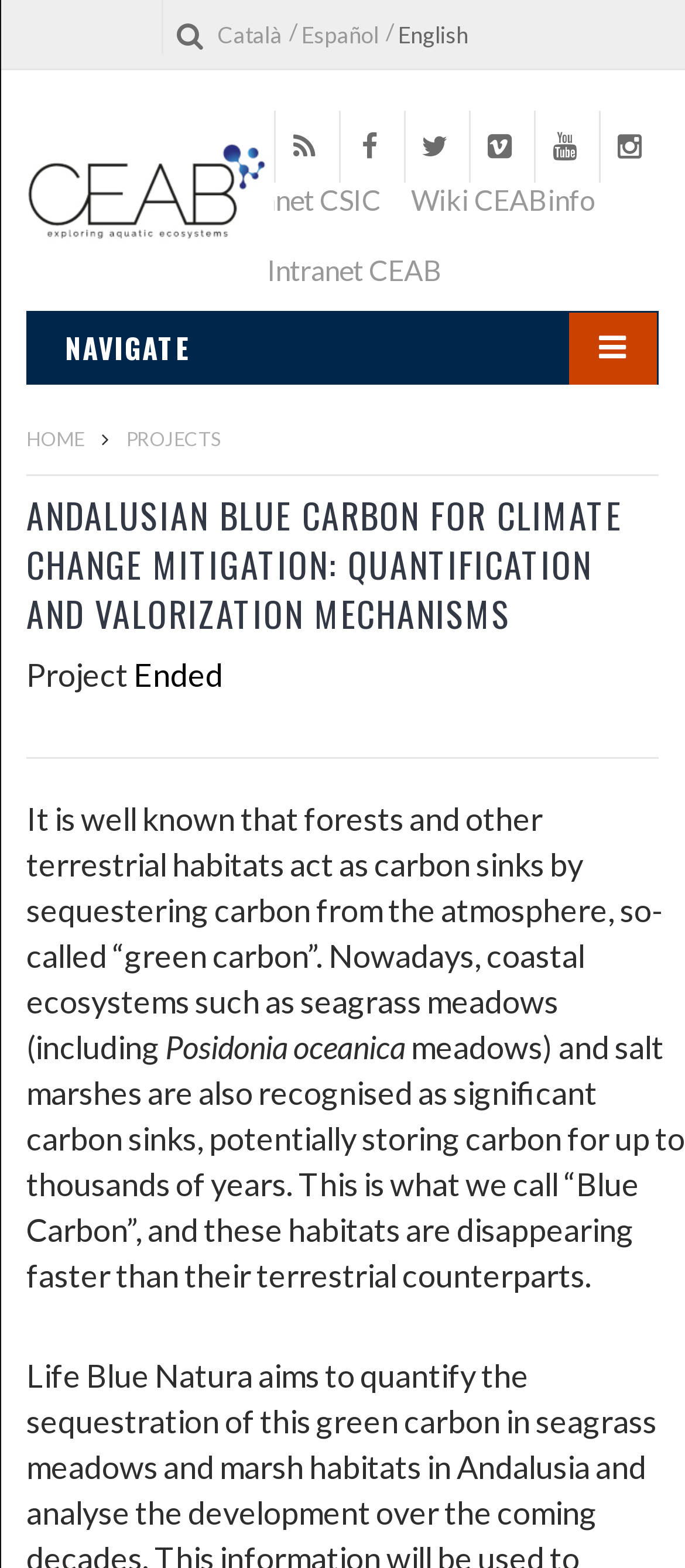Please answer the following question using a single word or phrase: 
What is the name of the institution?

CEAB